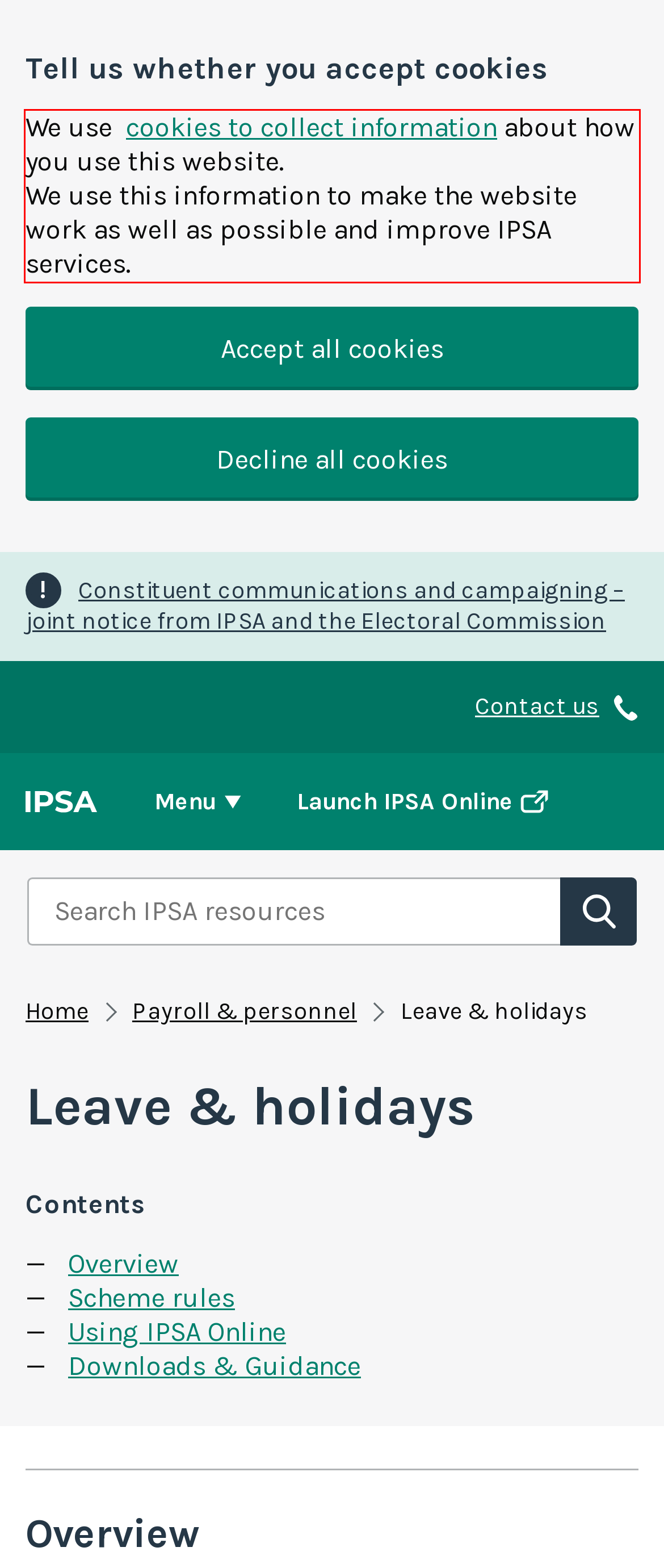Within the provided webpage screenshot, find the red rectangle bounding box and perform OCR to obtain the text content.

We use cookies to collect information about how you use this website. We use this information to make the website work as well as possible and improve IPSA services.